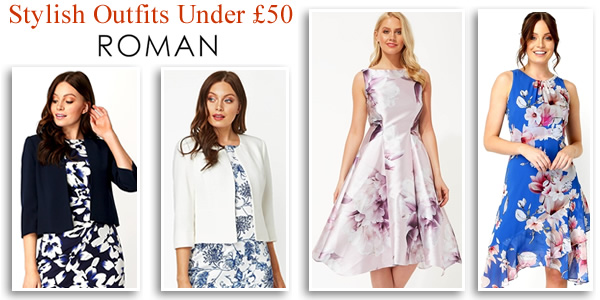Analyze the image and deliver a detailed answer to the question: What is the dominant color of the last dress?

The caption describes the last dress as a 'bright blue dress adorned with floral accents', indicating that the dominant color of the dress is bright blue.